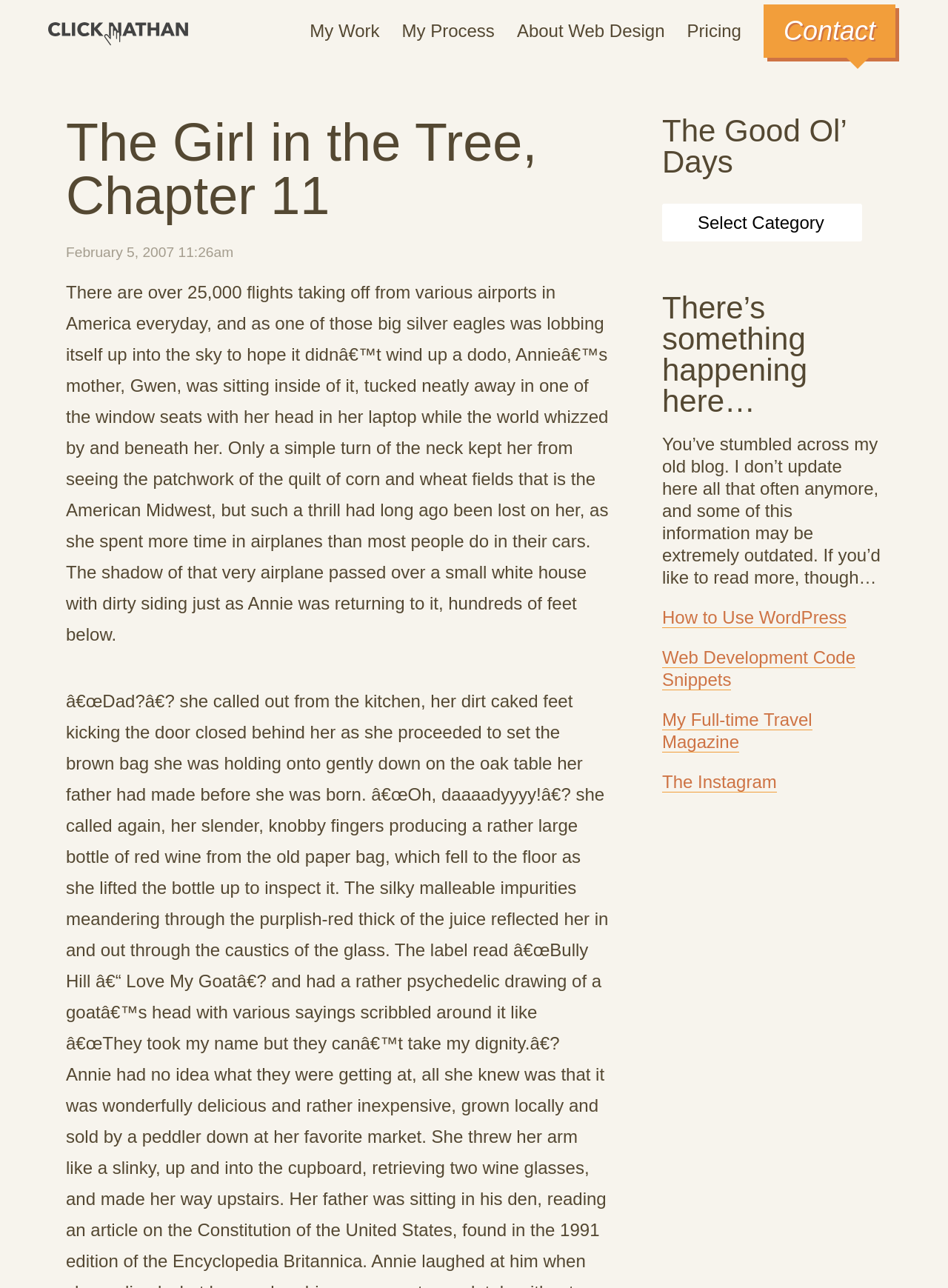Find the bounding box coordinates of the clickable region needed to perform the following instruction: "Open the Contact Form". The coordinates should be provided as four float numbers between 0 and 1, i.e., [left, top, right, bottom].

None